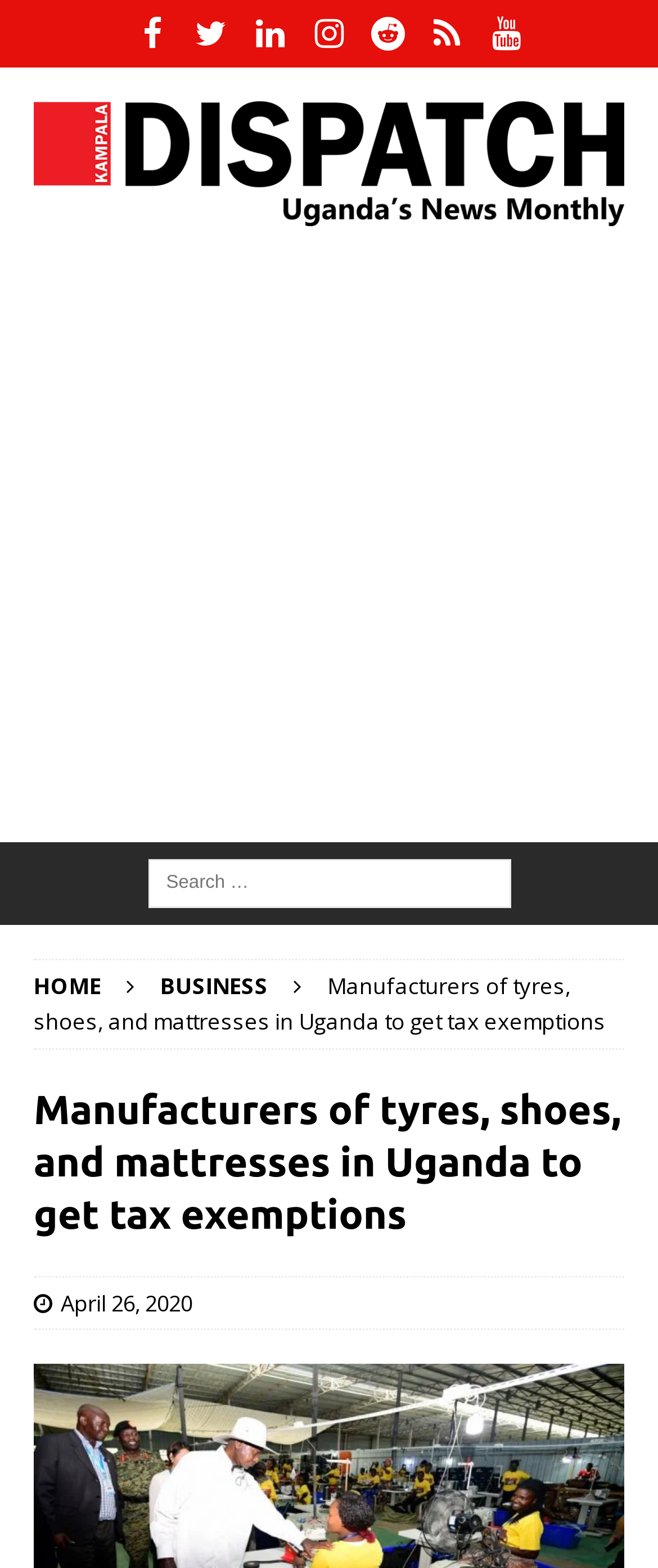What social media platforms are available?
Based on the image, give a concise answer in the form of a single word or short phrase.

Facebook, Twitter, LinkedIn, Instagram, Reddit, Youtube